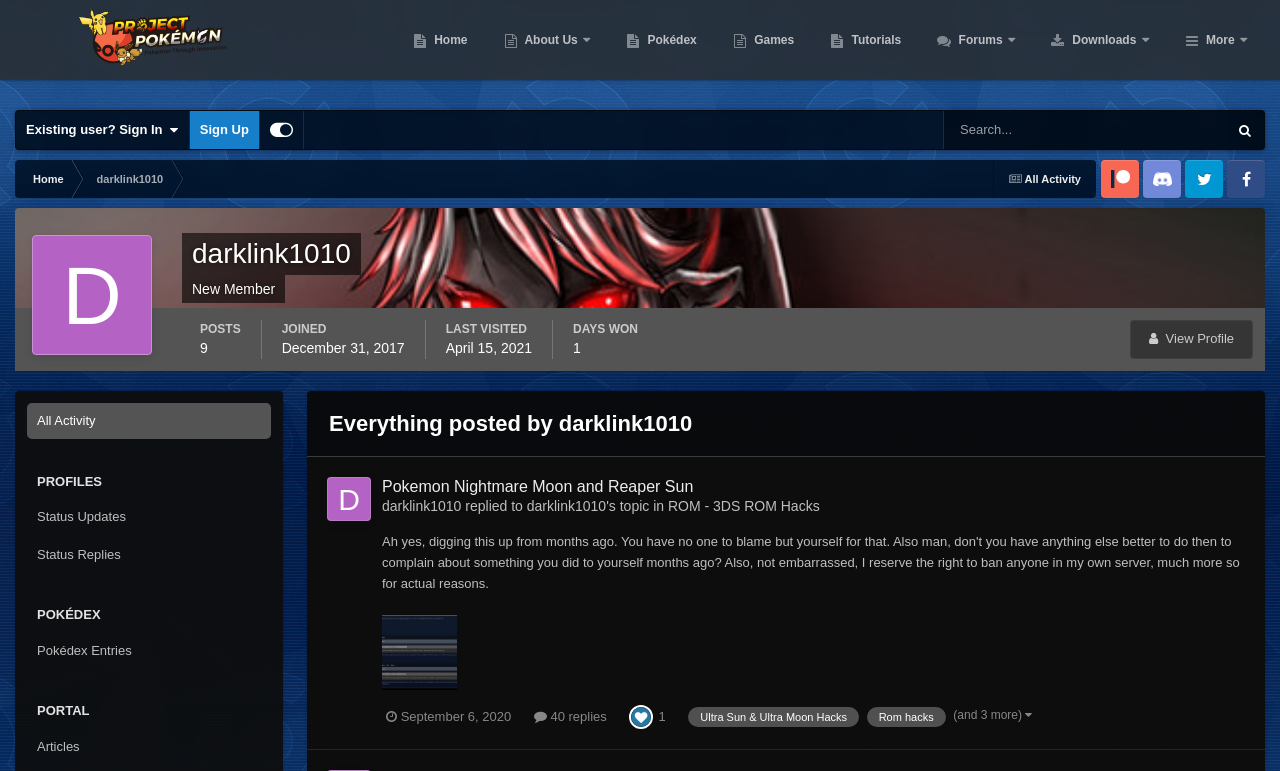Highlight the bounding box coordinates of the element you need to click to perform the following instruction: "Sign In."

[0.012, 0.144, 0.147, 0.193]